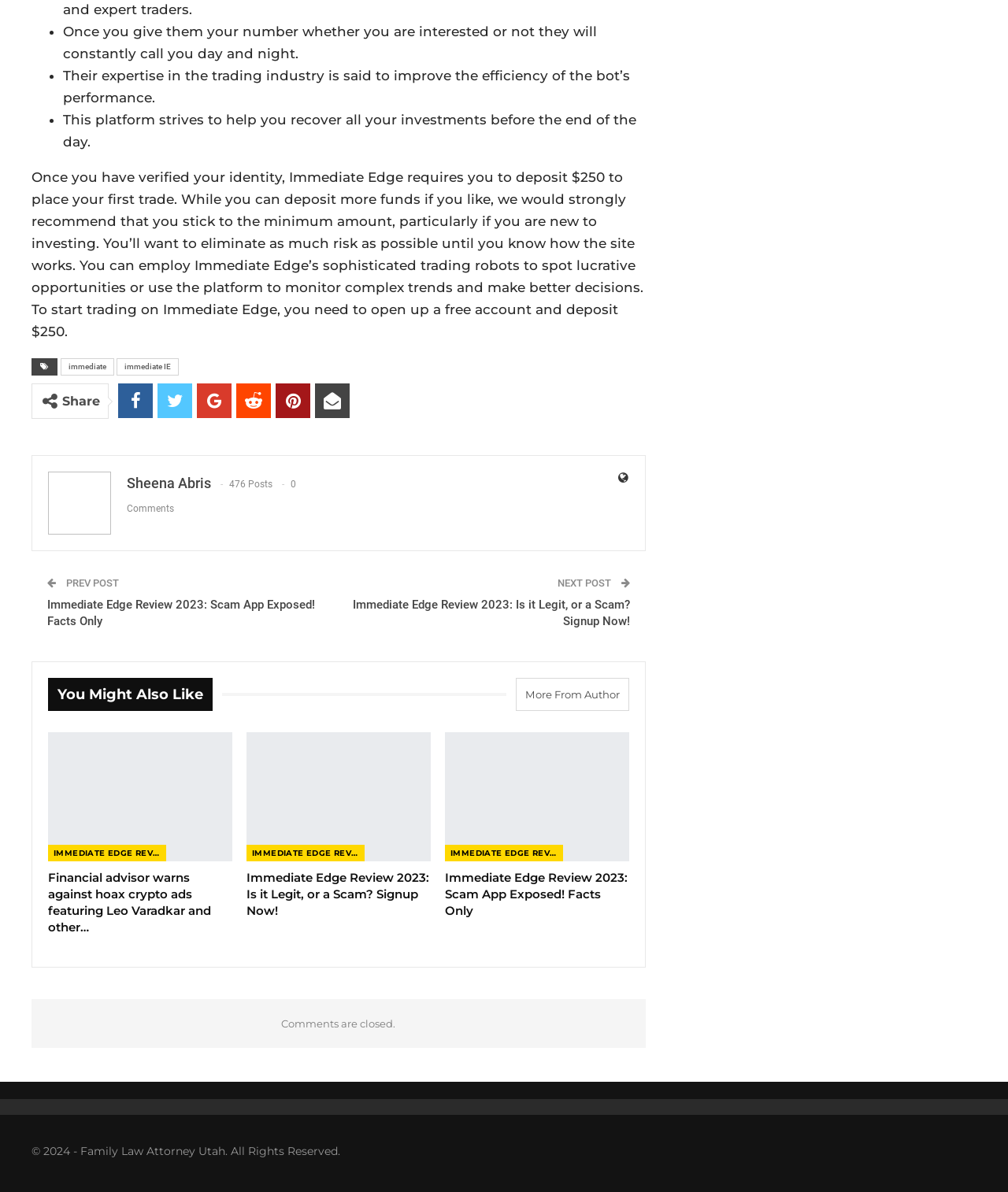What is the name of the author of the article?
Using the visual information, reply with a single word or short phrase.

Sheena Abris